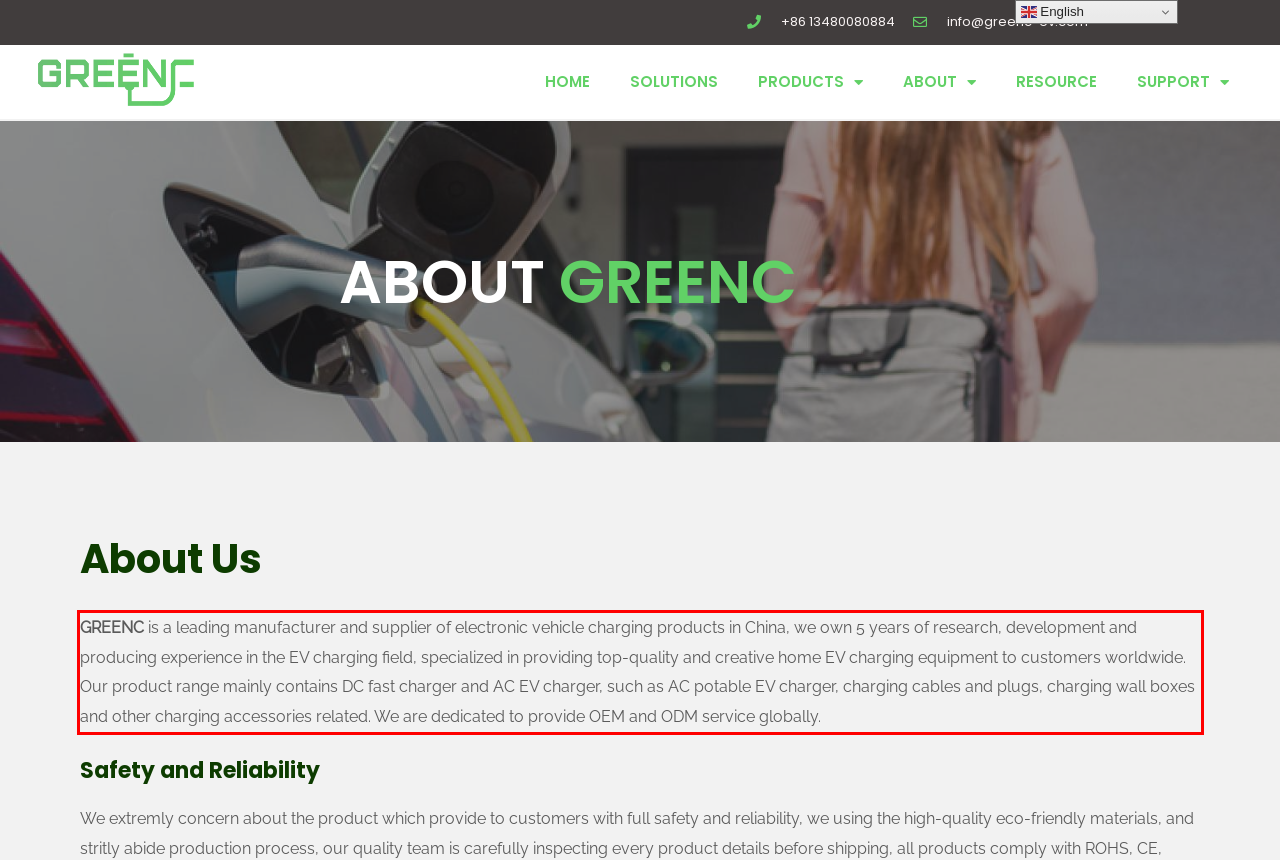You are presented with a screenshot containing a red rectangle. Extract the text found inside this red bounding box.

GREENC is a leading manufacturer and supplier of electronic vehicle charging products in China, we own 5 years of research, development and producing experience in the EV charging field, specialized in providing top-quality and creative home EV charging equipment to customers worldwide. Our product range mainly contains DC fast charger and AC EV charger, such as AC potable EV charger, charging cables and plugs, charging wall boxes and other charging accessories related. We are dedicated to provide OEM and ODM service globally.